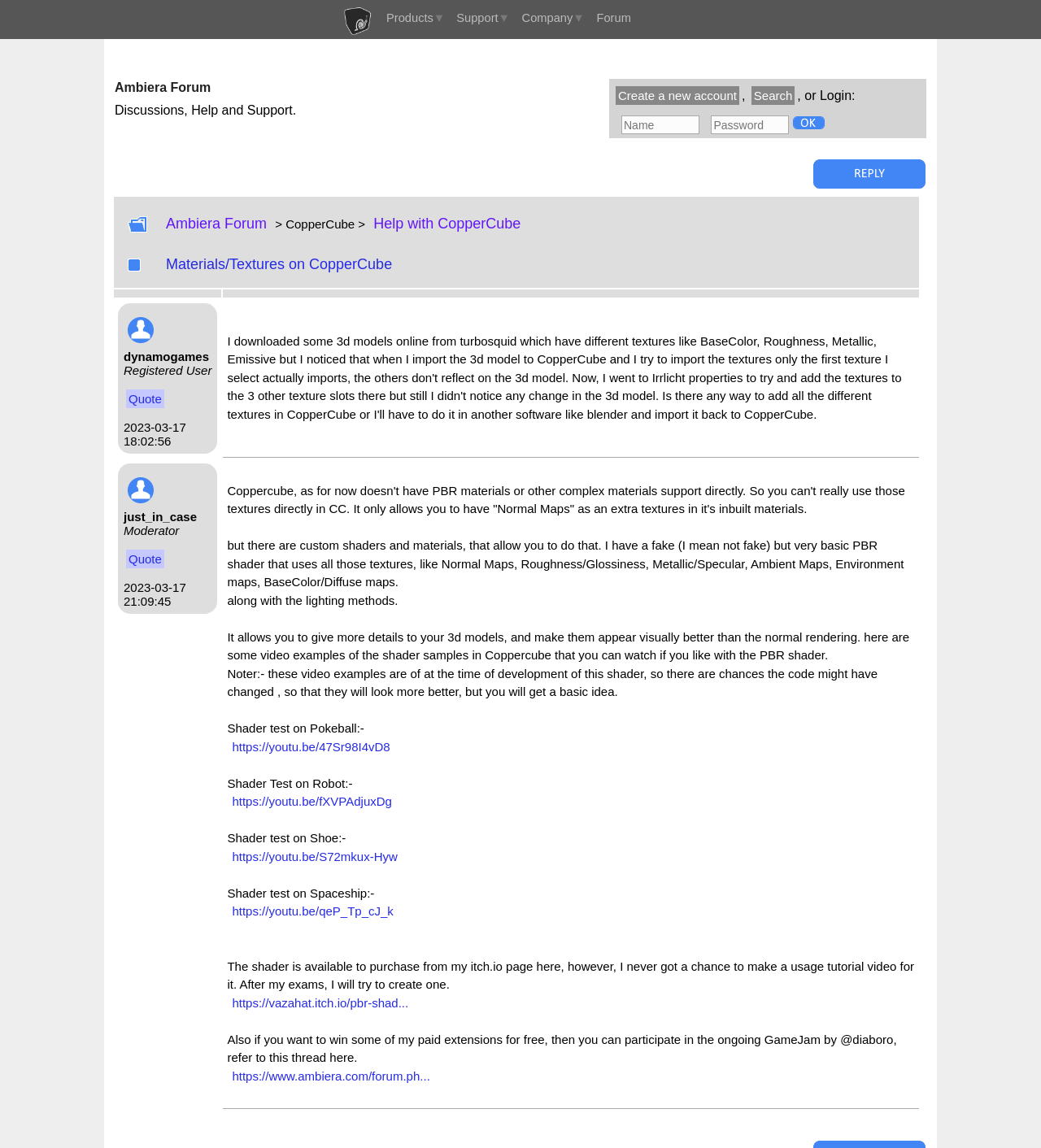What is the purpose of the links provided in the discussion?
Kindly answer the question with as much detail as you can.

The links provided in the discussion are video examples of the PBR shader in action. They demonstrate how the shader can be used to create more realistic textures and lighting effects in CopperCube.